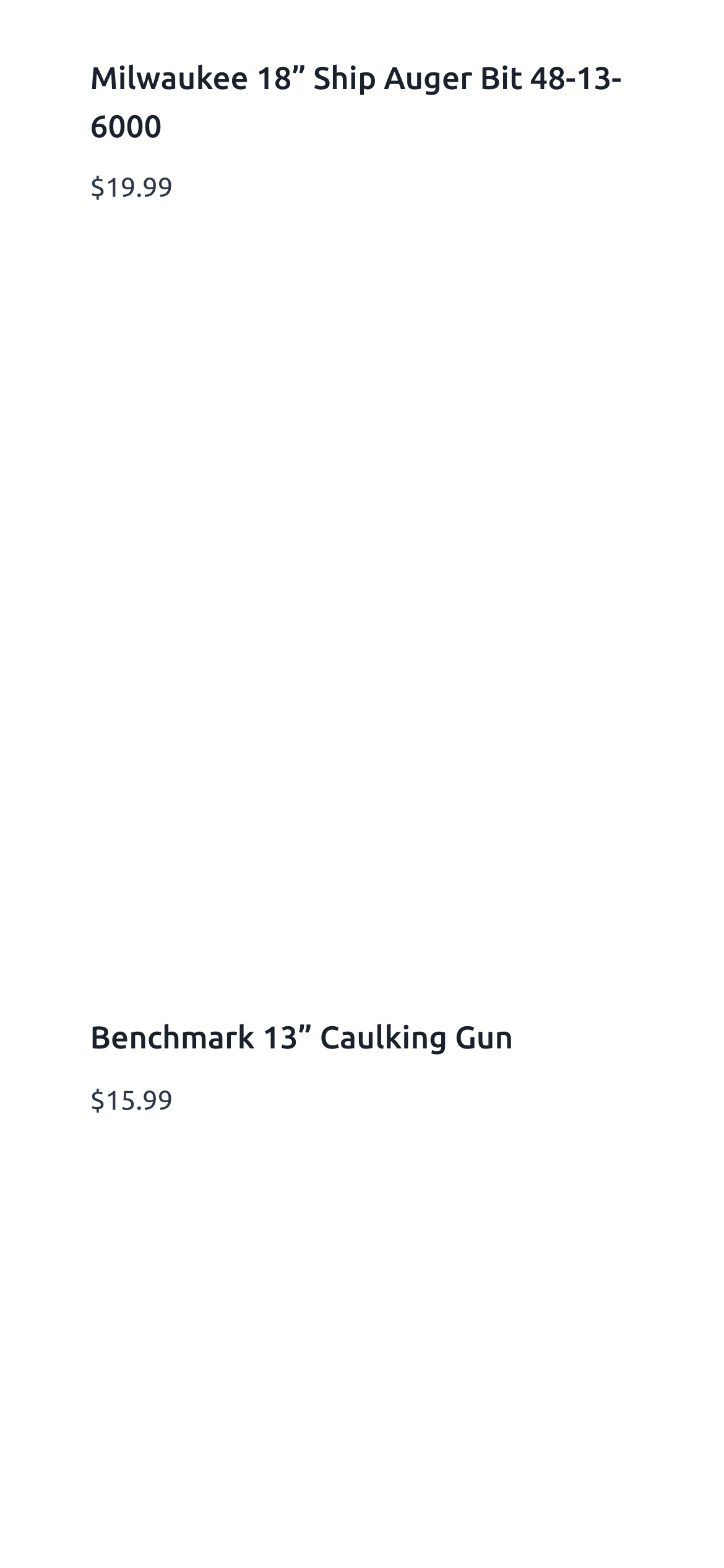Identify the bounding box for the UI element described as: "Add to cartContinue Loading Done". The coordinates should be four float numbers between 0 and 1, i.e., [left, top, right, bottom].

[0.124, 0.172, 0.43, 0.207]